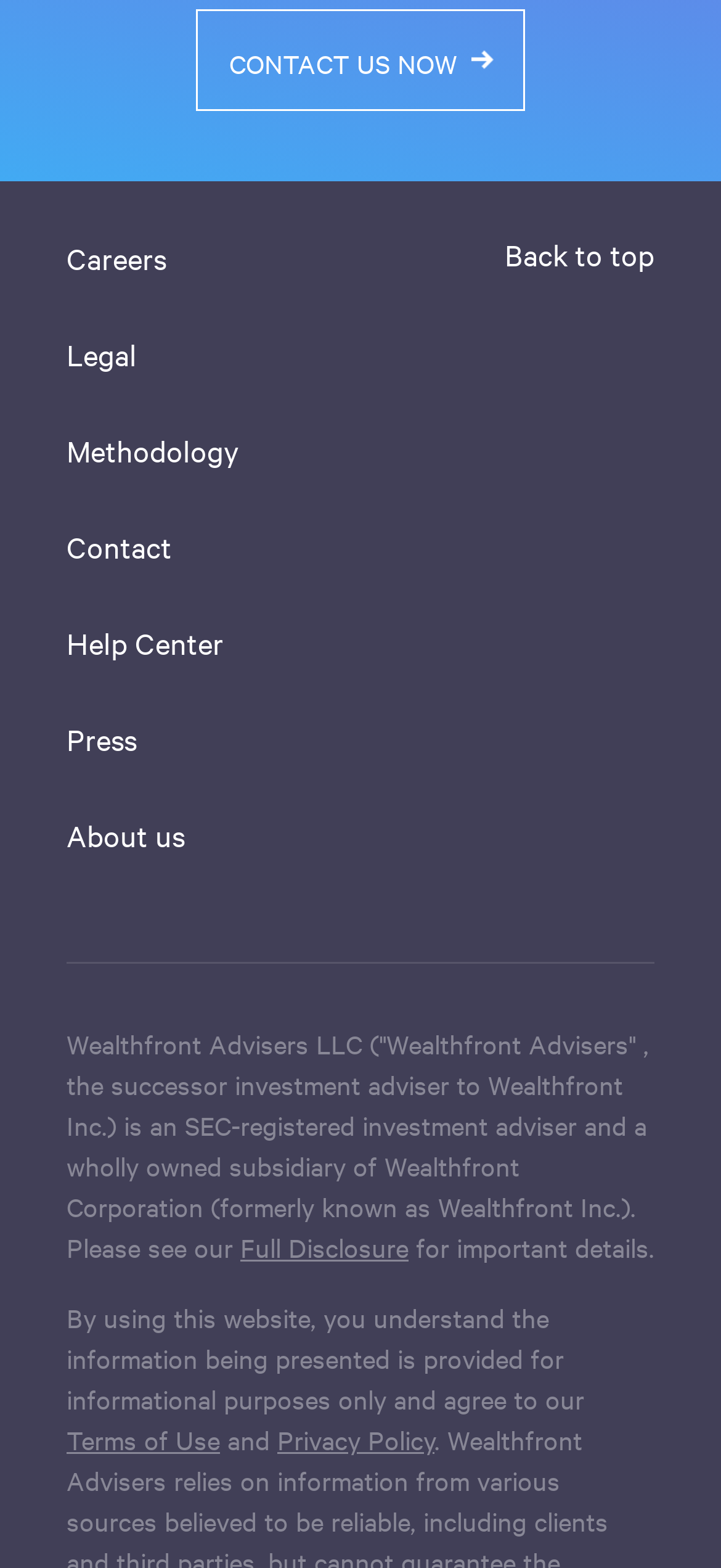Determine the bounding box for the described HTML element: "Privacy Policy". Ensure the coordinates are four float numbers between 0 and 1 in the format [left, top, right, bottom].

[0.385, 0.906, 0.603, 0.93]